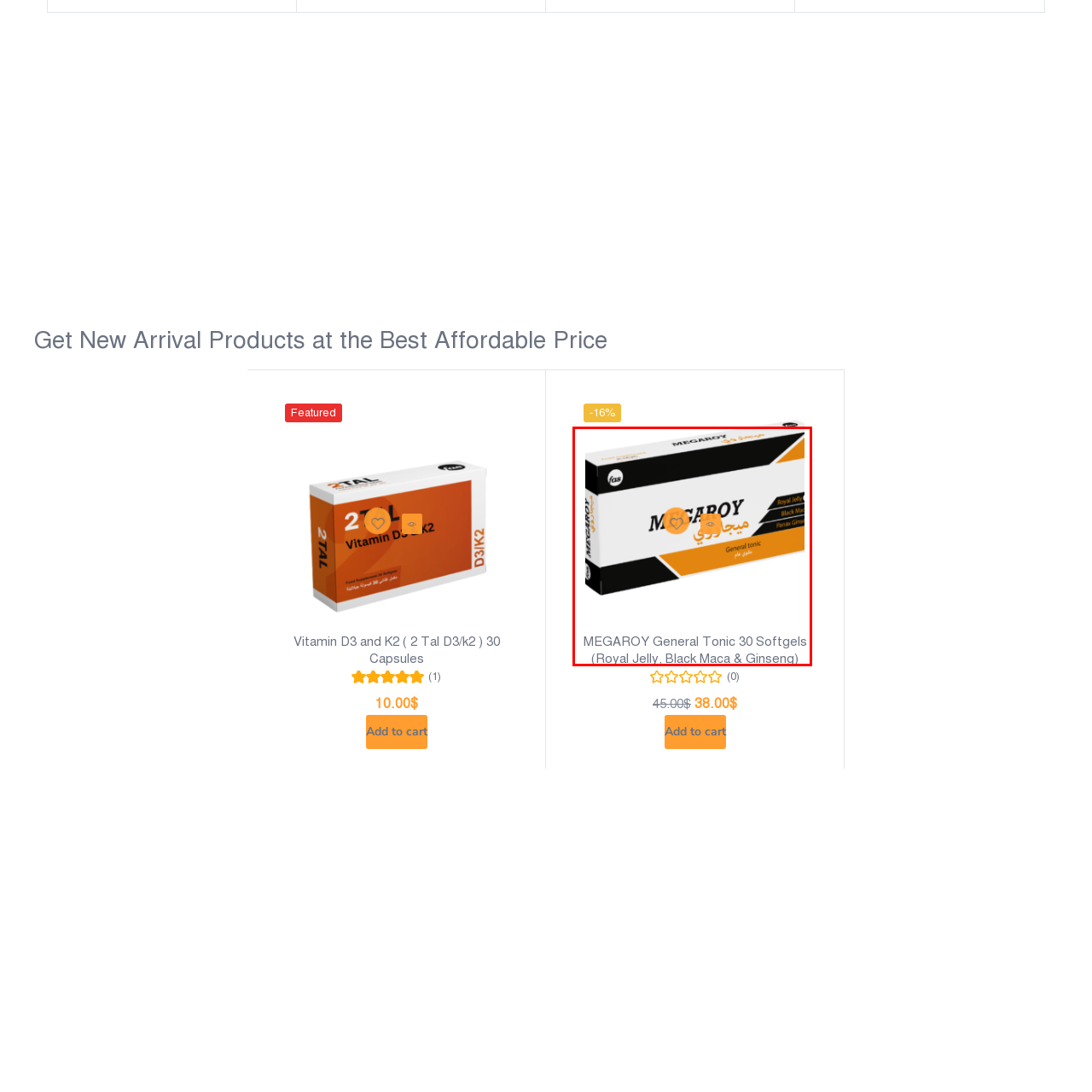Describe extensively the contents of the image within the red-bordered area.

The image showcases the packaging for "MEGAROY General Tonic," which contains 30 softgels made with Royal Jelly, Black Maca, and Ginseng. The box prominently displays the product name, "MEGAROY," along with its description in both English and Arabic. The packaging design features a sleek and modern look with a color palette that emphasizes health and vitality. It suggests uses related to energy and overall well-being, appealing to consumers seeking natural supplements. This product is likely marketed towards individuals looking to enhance their physical performance and sexual desire.